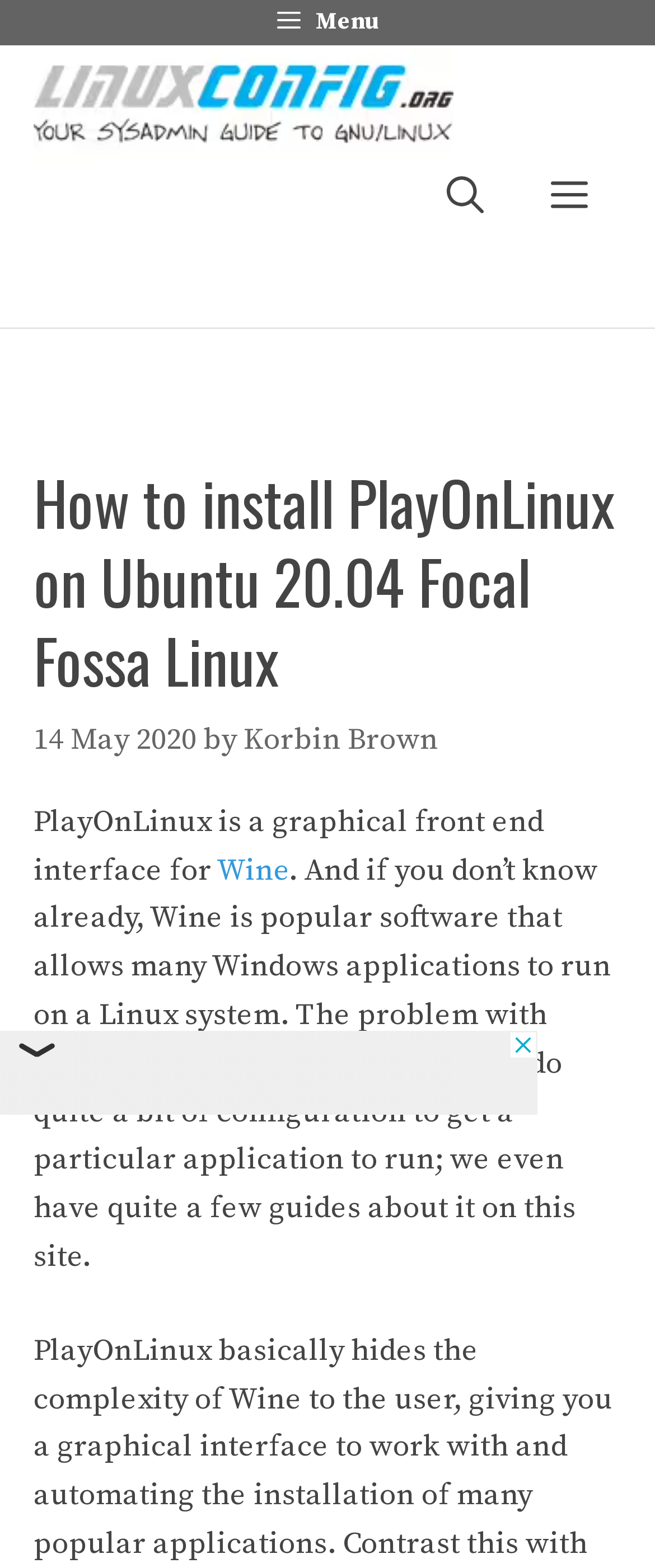What is the problem with Wine?
Answer the question using a single word or phrase, according to the image.

Requires configuration to run applications